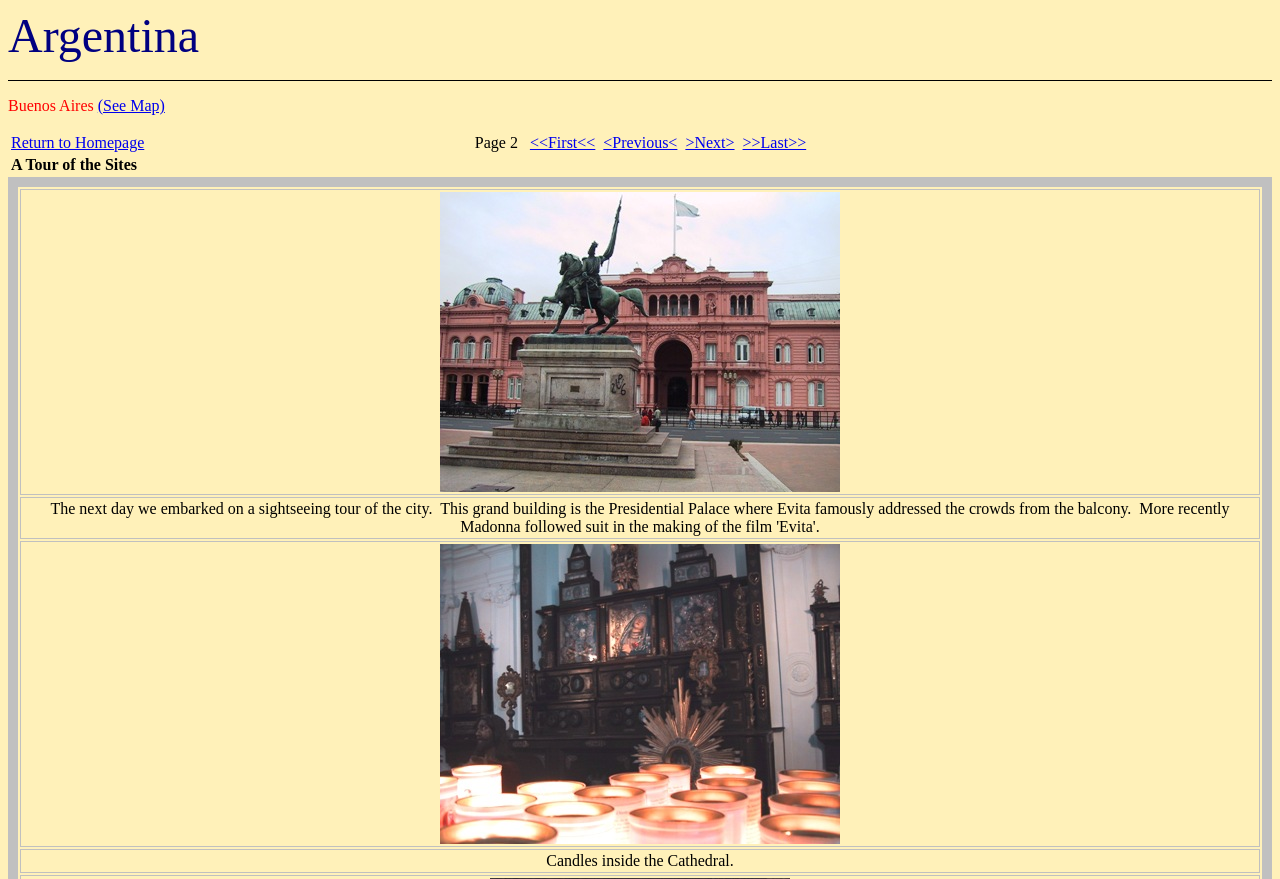Convey a detailed summary of the webpage, mentioning all key elements.

This webpage is about a tour of Buenos Aires, Argentina. At the top, there is a header section with the title "Sights of Buenos Aires" and two static text elements, "Argentina" and "Buenos Aires", positioned side by side. Below them, there is a link "(See Map)".

Underneath the header section, there is a layout table with three rows. The first row contains three layout table cells. The first cell has a link "Return to Homepage", the second cell has a series of links for pagination, including "First", "Previous", "Next", and "Last", and the third cell is empty.

The second row of the layout table has three cells as well. The first cell has the text "A Tour of the Sites", the second cell is empty, and the third cell is also empty.

The third row of the layout table is the main content area, divided into three sections. The first section has an image, the second section has a block of text describing a sightseeing tour of the city, including a visit to the Presidential Palace, and the third section has another image. Below this section, there is another section with an image, and finally, there is a section with a description of candles inside a cathedral.

Overall, the webpage is structured to showcase a tour of Buenos Aires, with images and descriptive text about various sites and landmarks in the city.